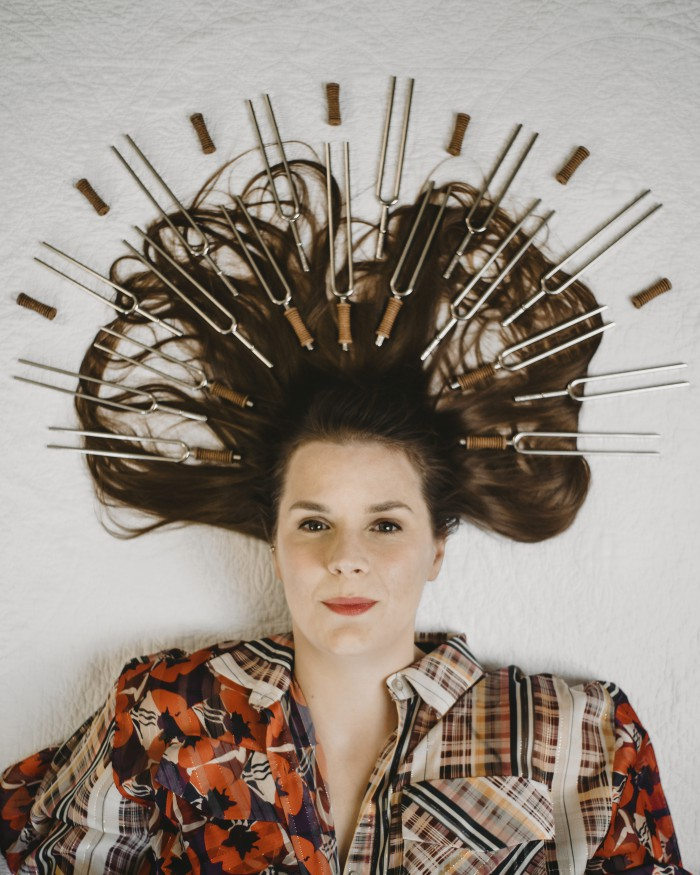Describe every aspect of the image in detail.

In this engaging image, a woman lies on a white quilt, her long hair spread out around her like rays of light. Surrounding her head are tuning forks arranged in a sun-like pattern, adding an intriguing artistic flair. She smiles gently, wearing a vibrant, checkered blouse adorned with floral patterns, which contrasts beautifully with her serene expression. The striking combination of her colorful attire and the metallic forks creates a visually captivating scene, evoking a sense of harmony between music and art. This portrait captures both a moment of tranquility and a creative exploration of sound and beauty.